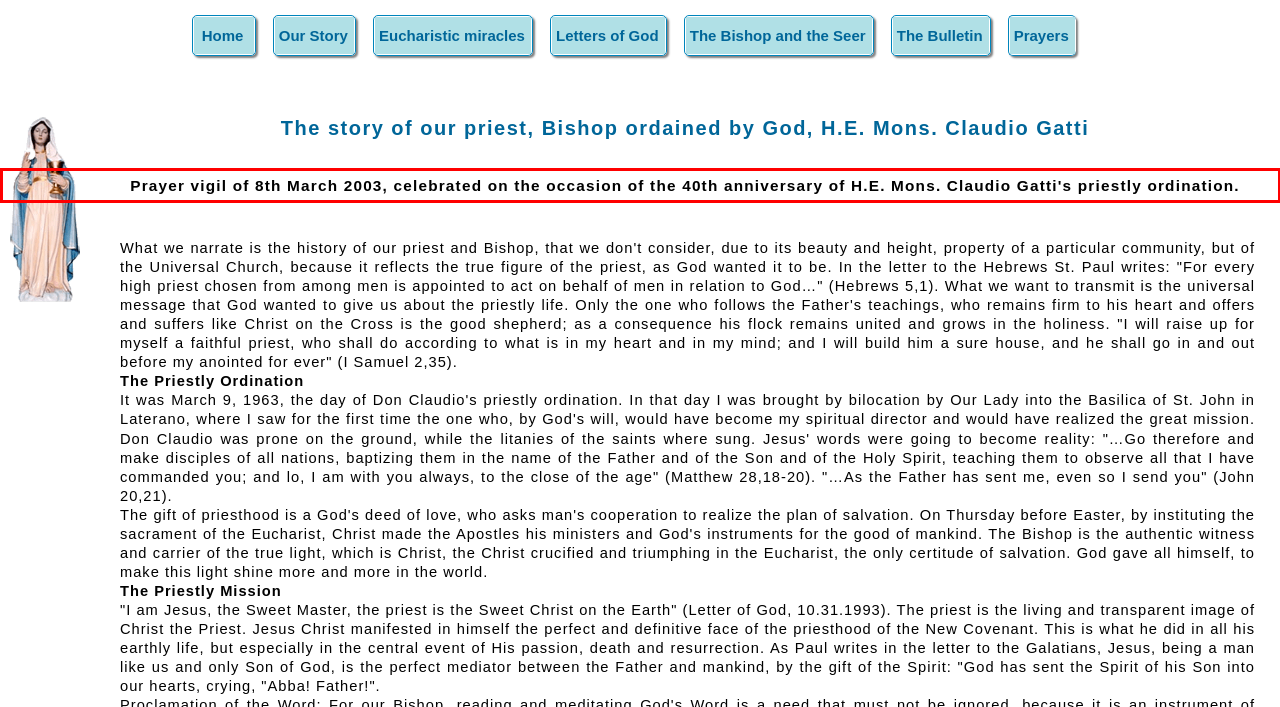You are presented with a screenshot containing a red rectangle. Extract the text found inside this red bounding box.

Prayer vigil of 8th March 2003, celebrated on the occasion of the 40th anniversary of H.E. Mons. Claudio Gatti's priestly ordination.